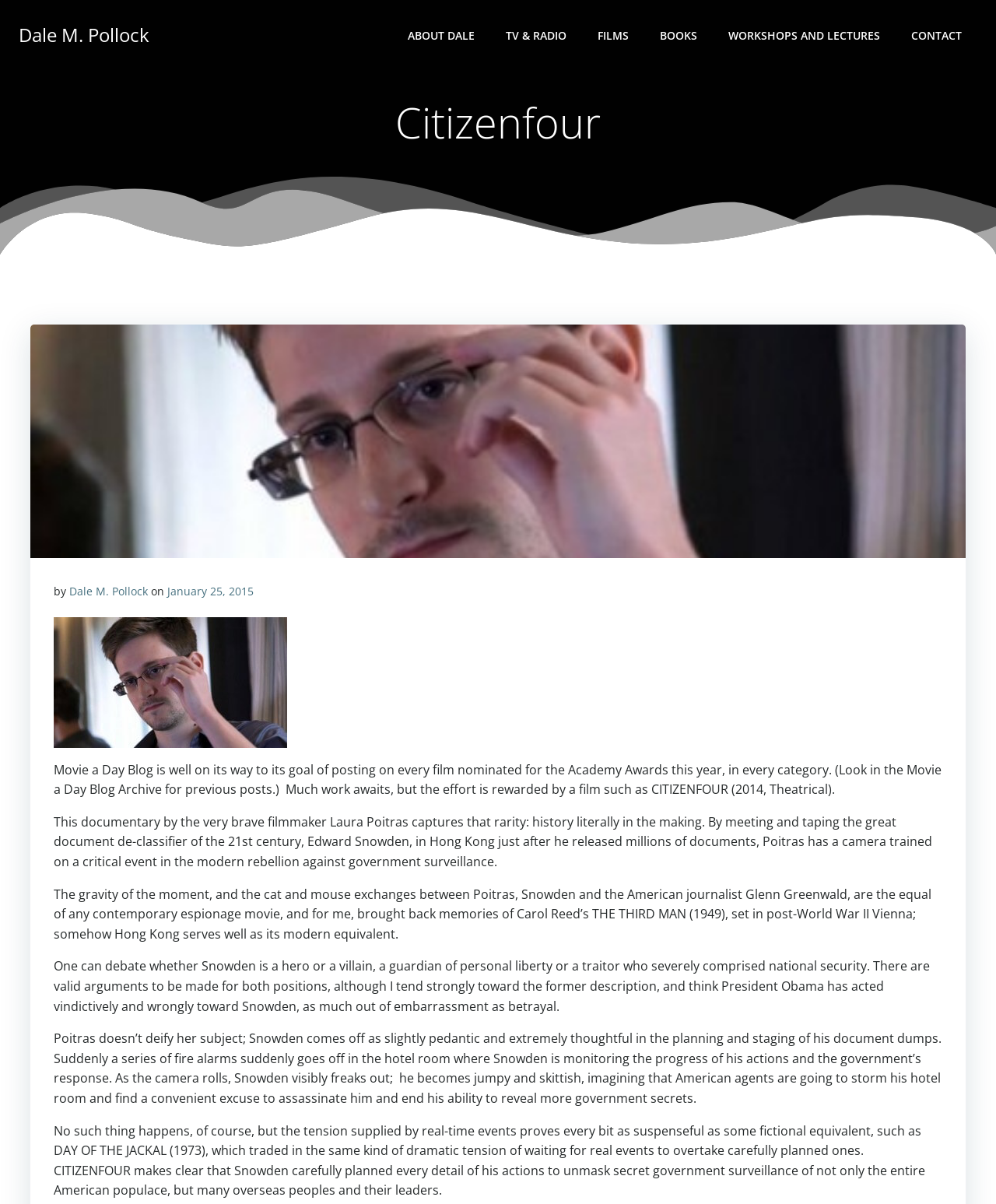Provide the bounding box coordinates for the UI element that is described as: "Dale M. Pollock".

[0.07, 0.485, 0.148, 0.497]